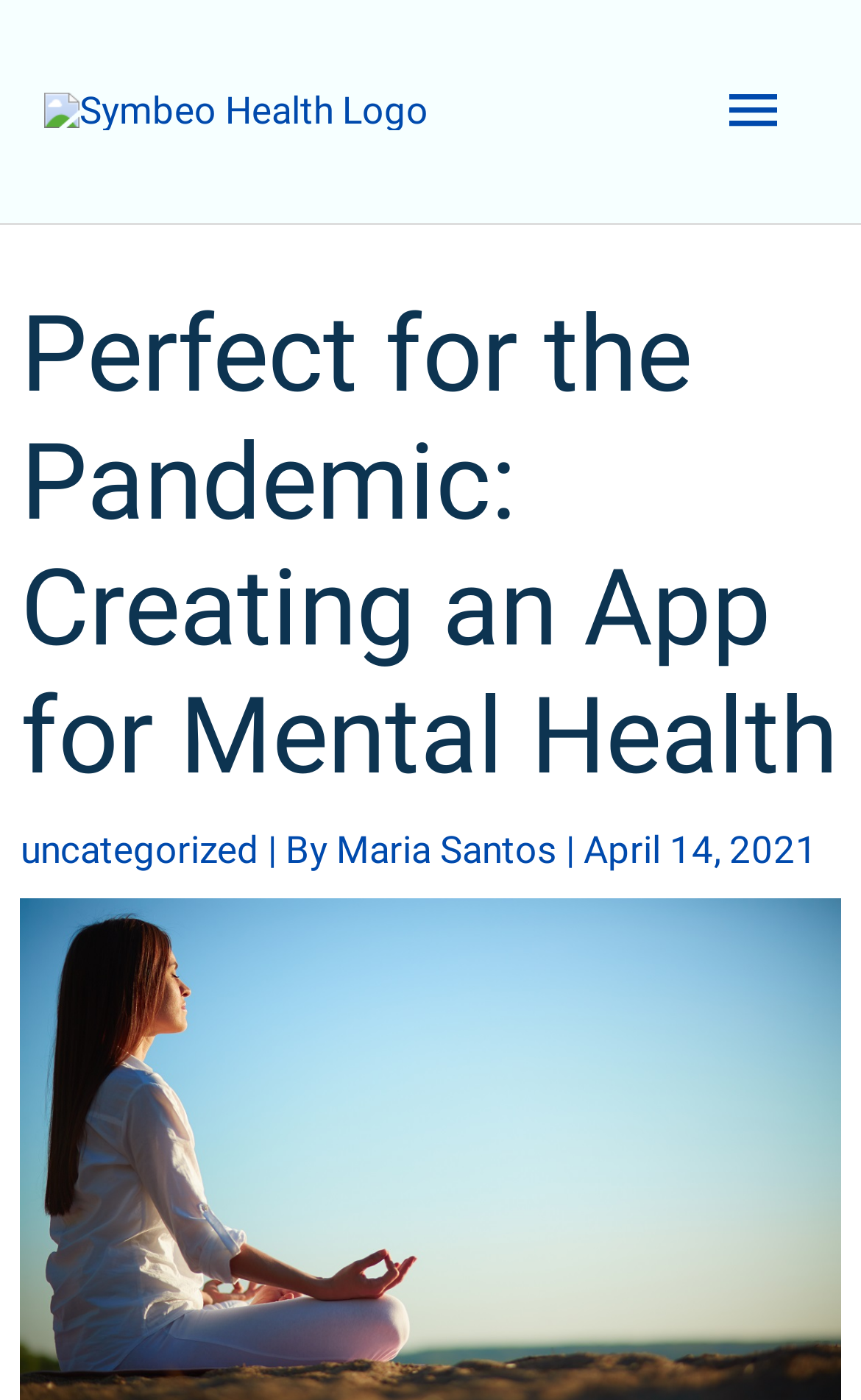Locate and extract the headline of this webpage.

Perfect for the Pandemic: Creating an App for Mental Health